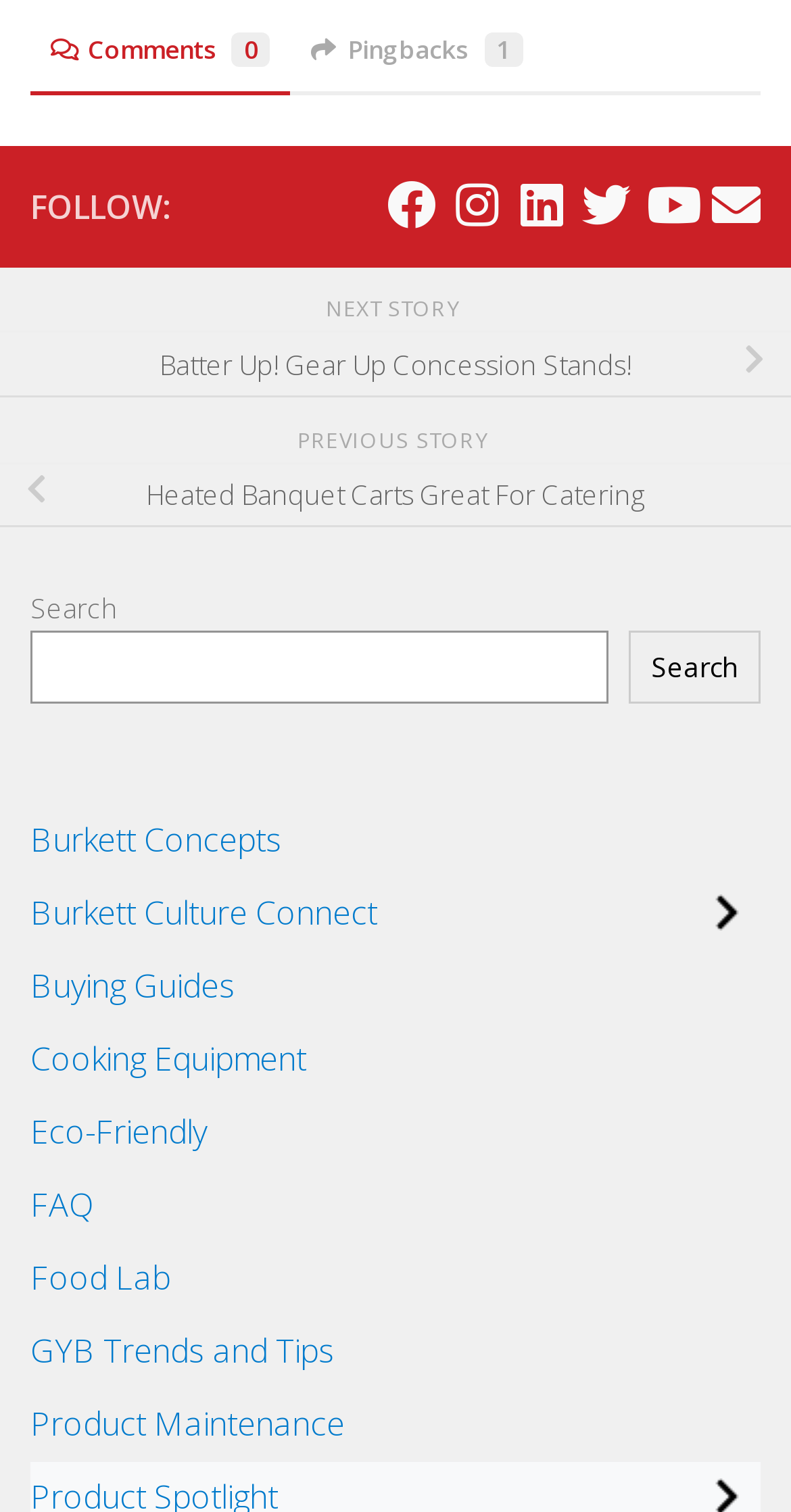Please answer the following query using a single word or phrase: 
What is the title of the previous story?

Heated Banquet Carts Great For Catering